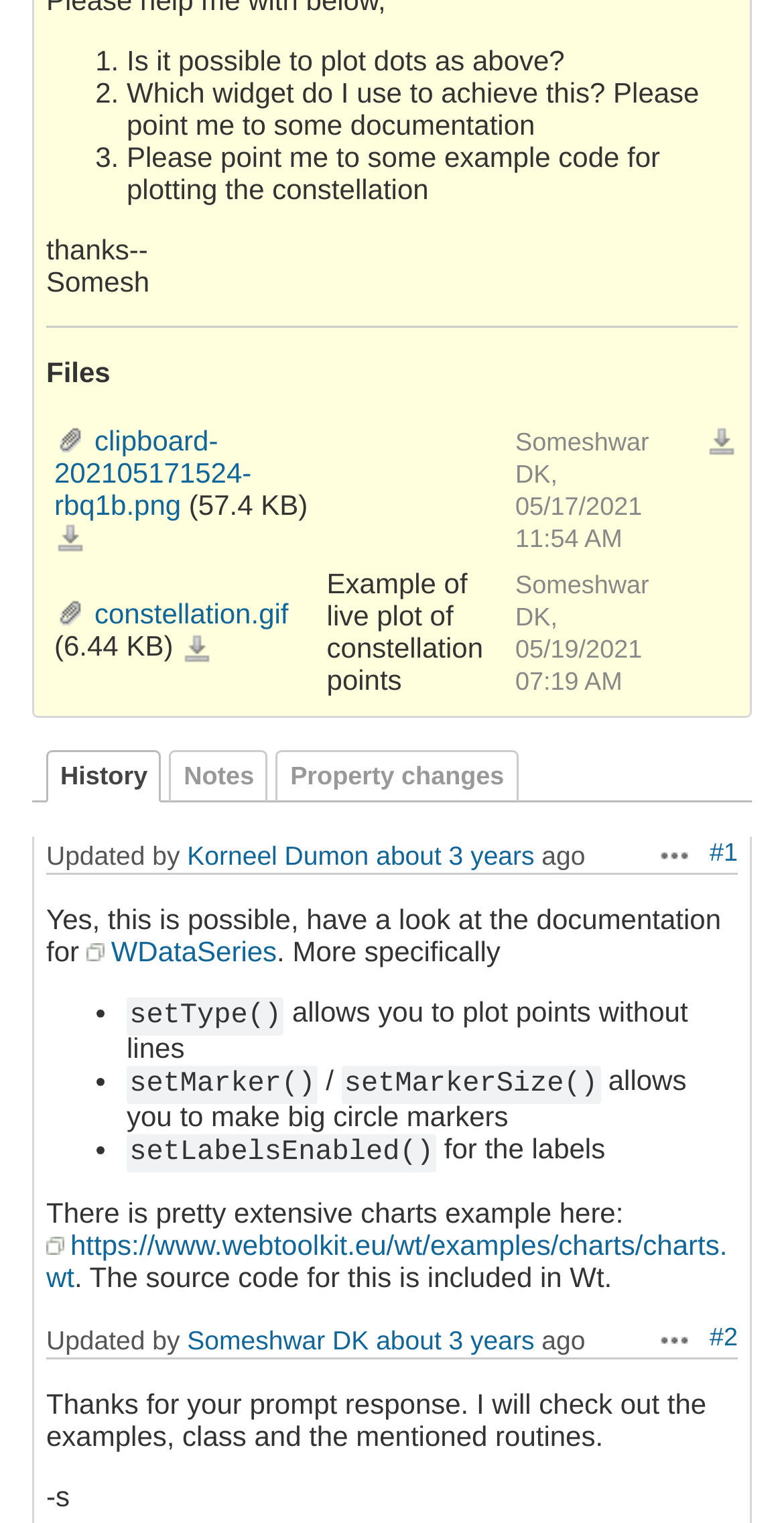Provide the bounding box coordinates, formatted as (top-left x, top-left y, bottom-right x, bottom-right y), with all values being floating point numbers between 0 and 1. Identify the bounding box of the UI element that matches the description: clipboard-202105171524-rbq1b.png

[0.069, 0.343, 0.11, 0.365]